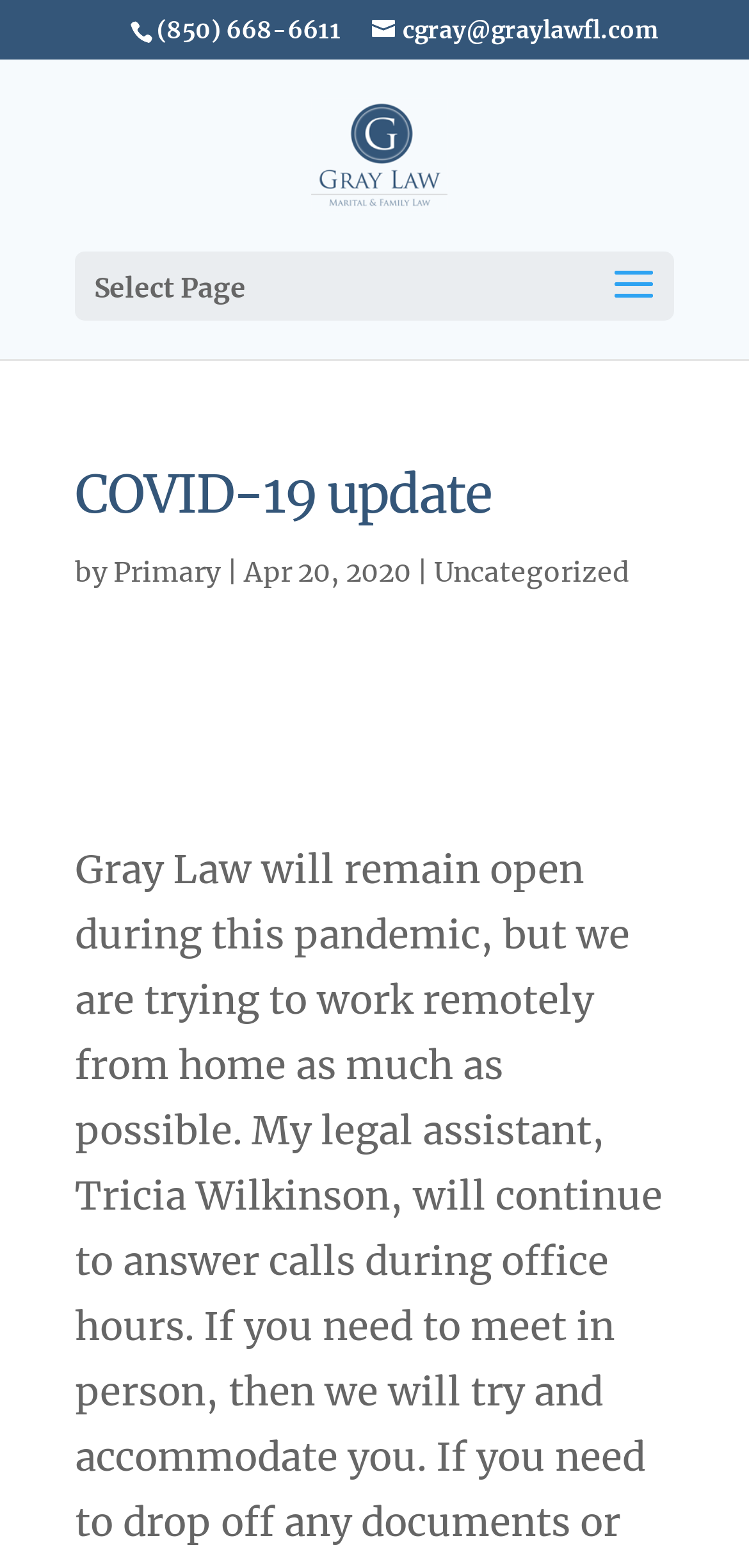What is the email address to contact Gray Law?
Using the visual information, respond with a single word or phrase.

gray@graylawfl.com